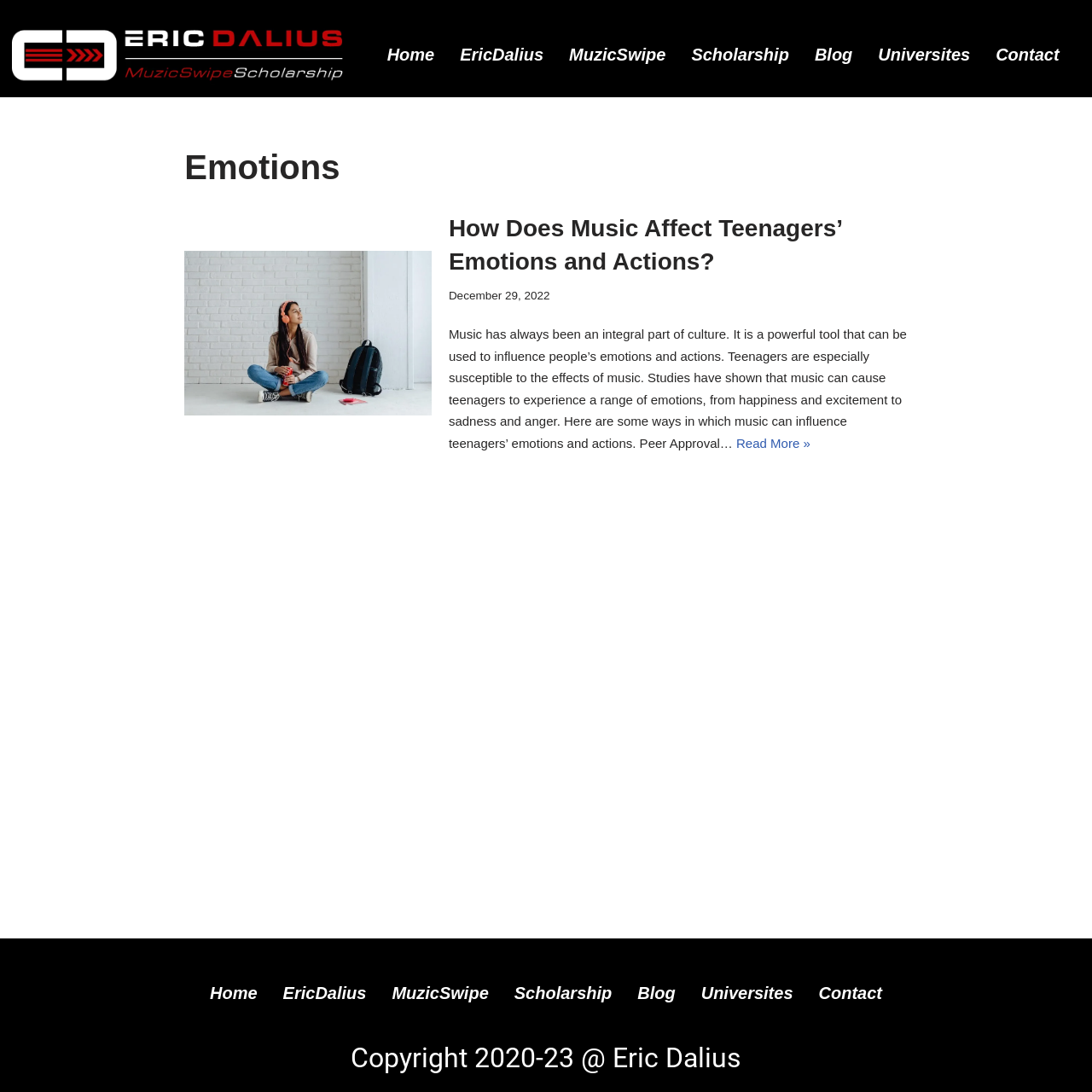What are the navigation links at the top of the webpage?
Utilize the image to construct a detailed and well-explained answer.

The navigation links are located at the top of the webpage, and they are a series of links that allow users to navigate to different sections of the website.